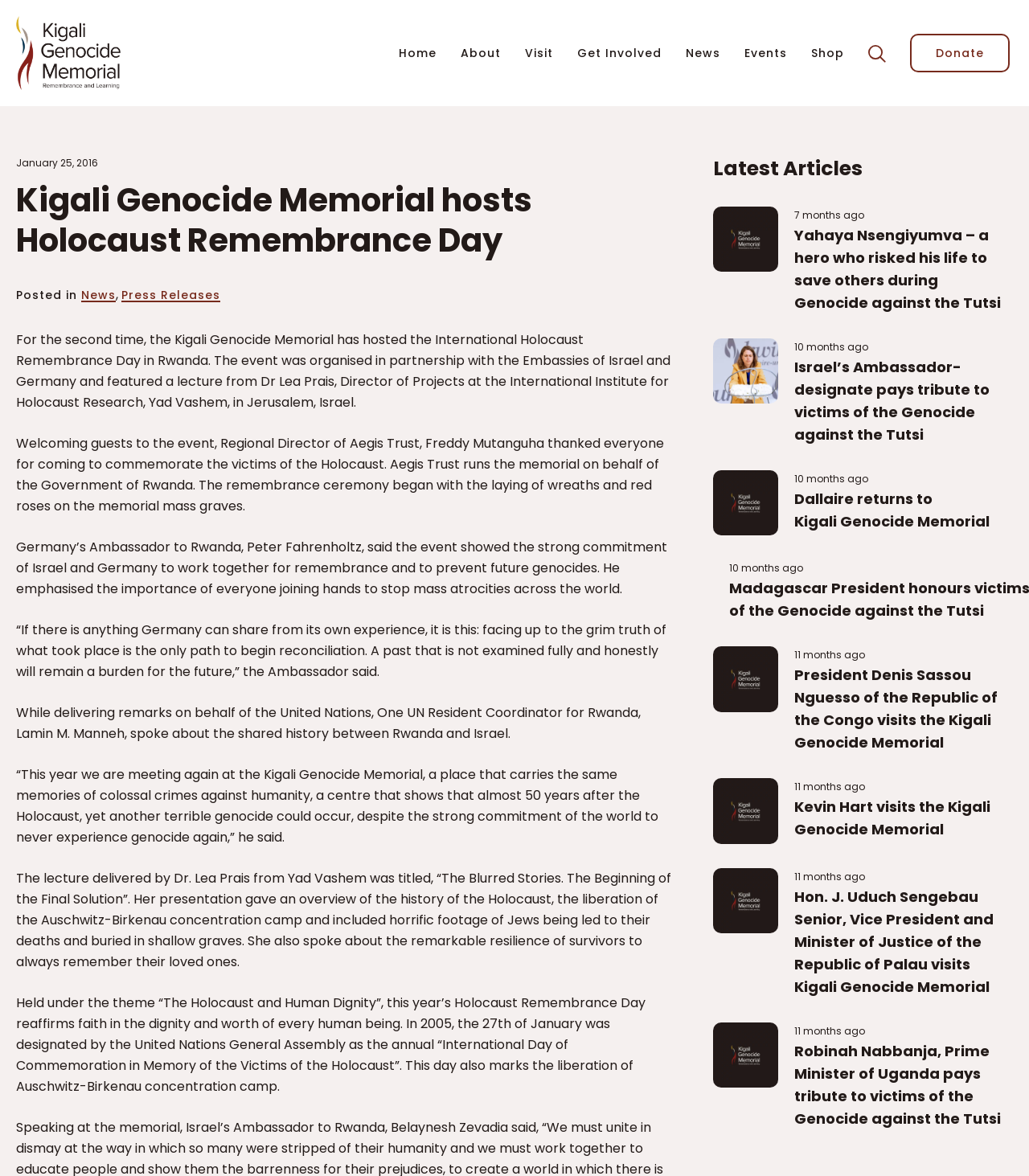Identify the bounding box coordinates for the UI element described by the following text: "Get Involved". Provide the coordinates as four float numbers between 0 and 1, in the format [left, top, right, bottom].

[0.561, 0.037, 0.643, 0.053]